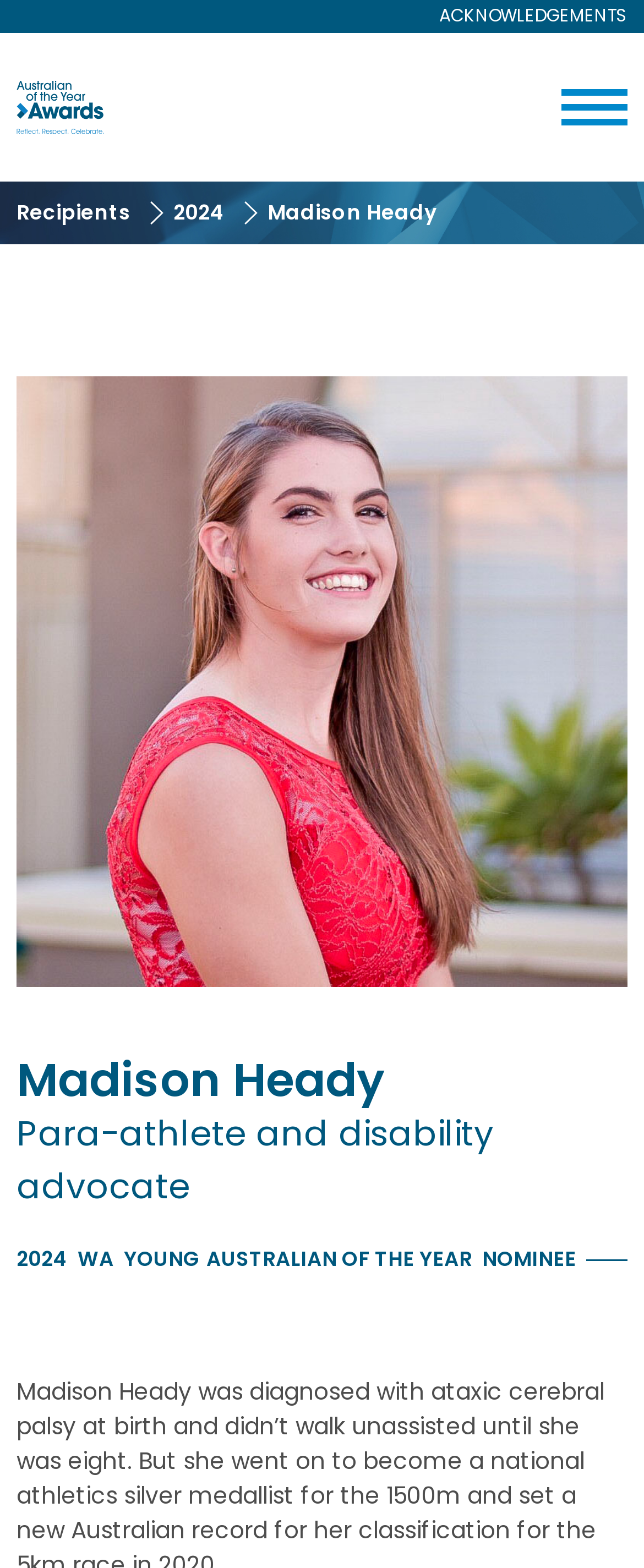Answer succinctly with a single word or phrase:
What is Madison Heady's profession?

Para-athlete and disability advocate